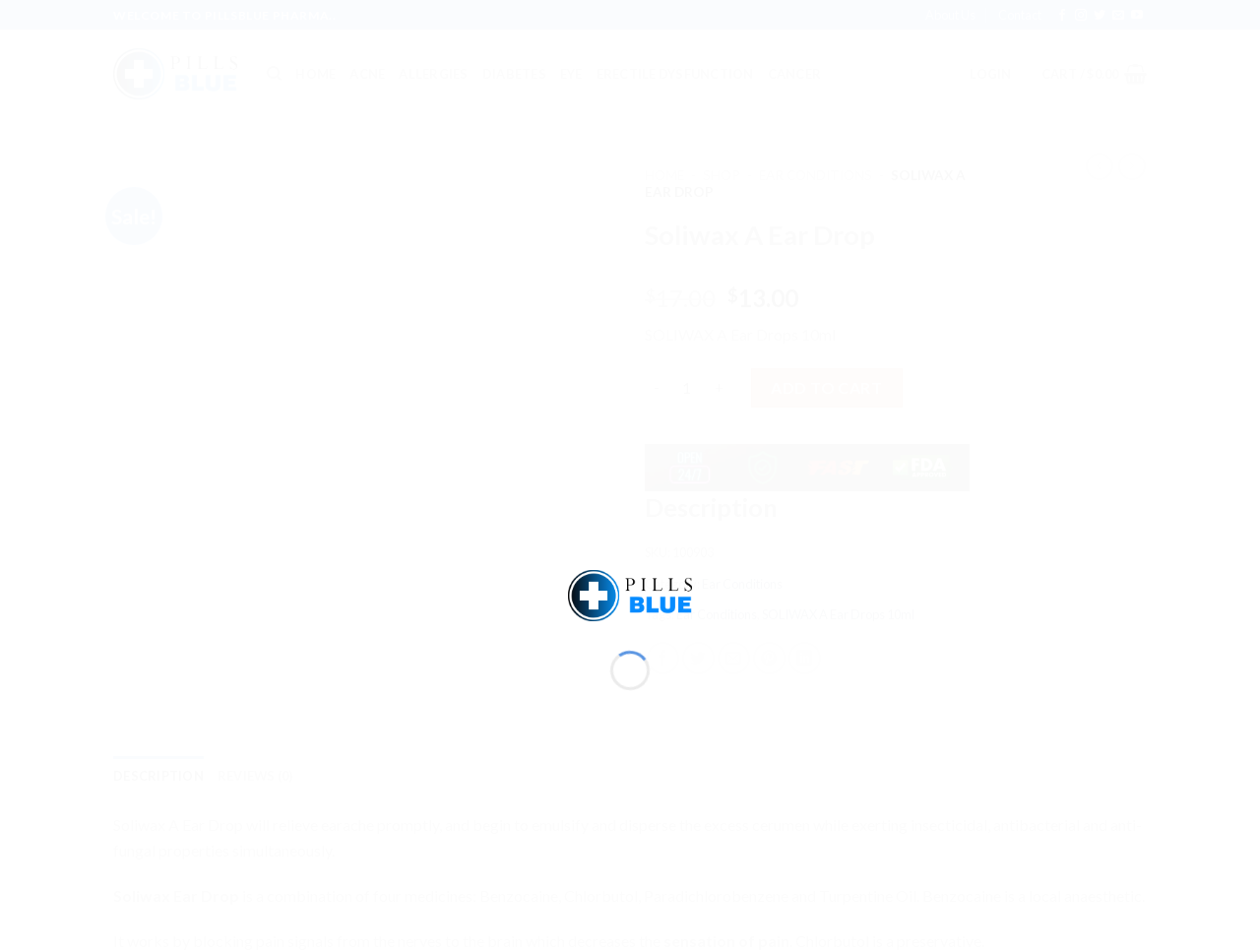What is the function of Benzocaine in Soliwax A Ear Drop? From the image, respond with a single word or brief phrase.

Local anaesthetic